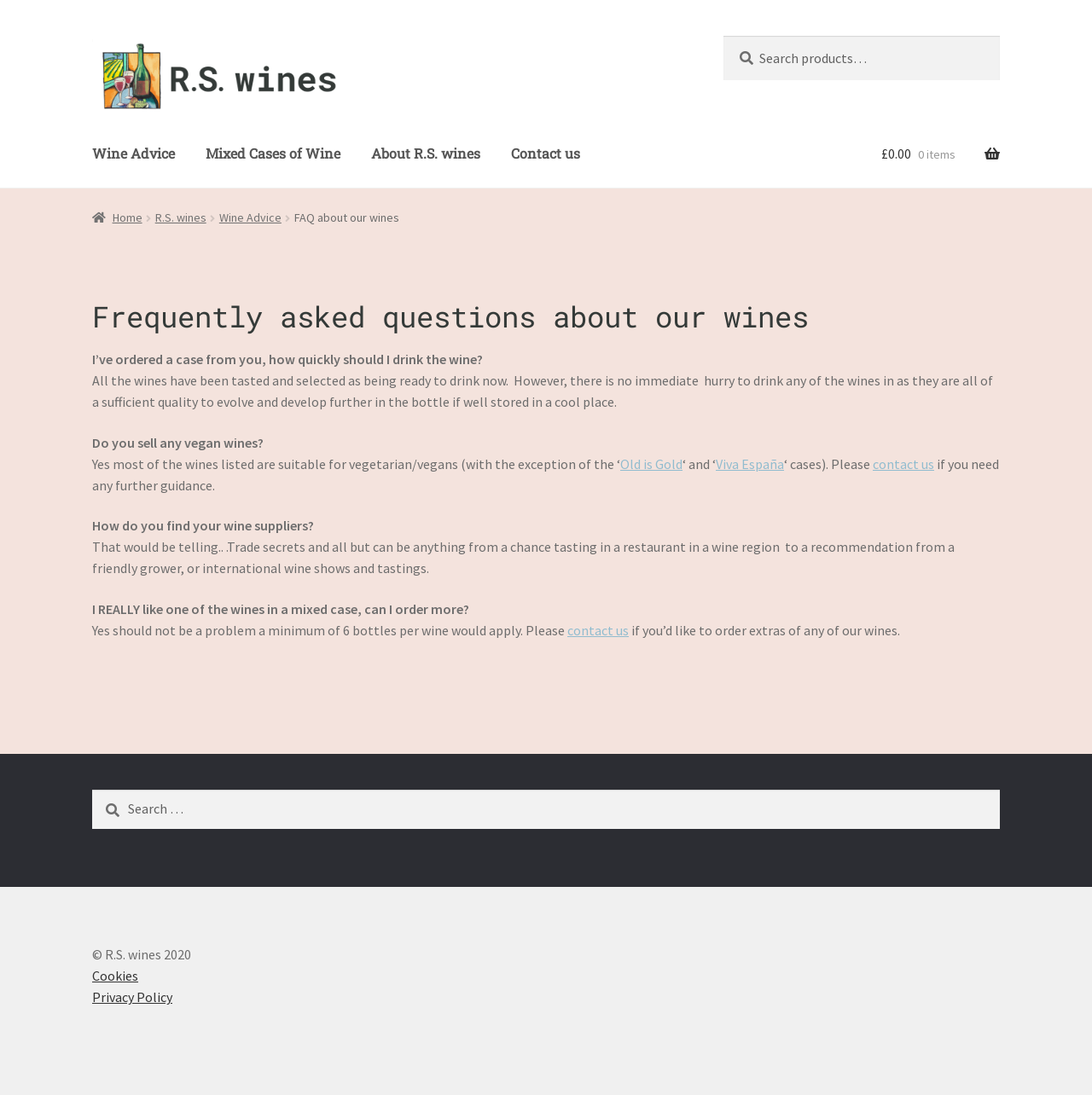Carefully examine the image and provide an in-depth answer to the question: Is there a search function on the webpage?

I found two search bars on the webpage, one located at the top-right corner and another at the bottom of the page. Both search bars have a text input field and a 'Search' button. This suggests that the webpage has a search function.